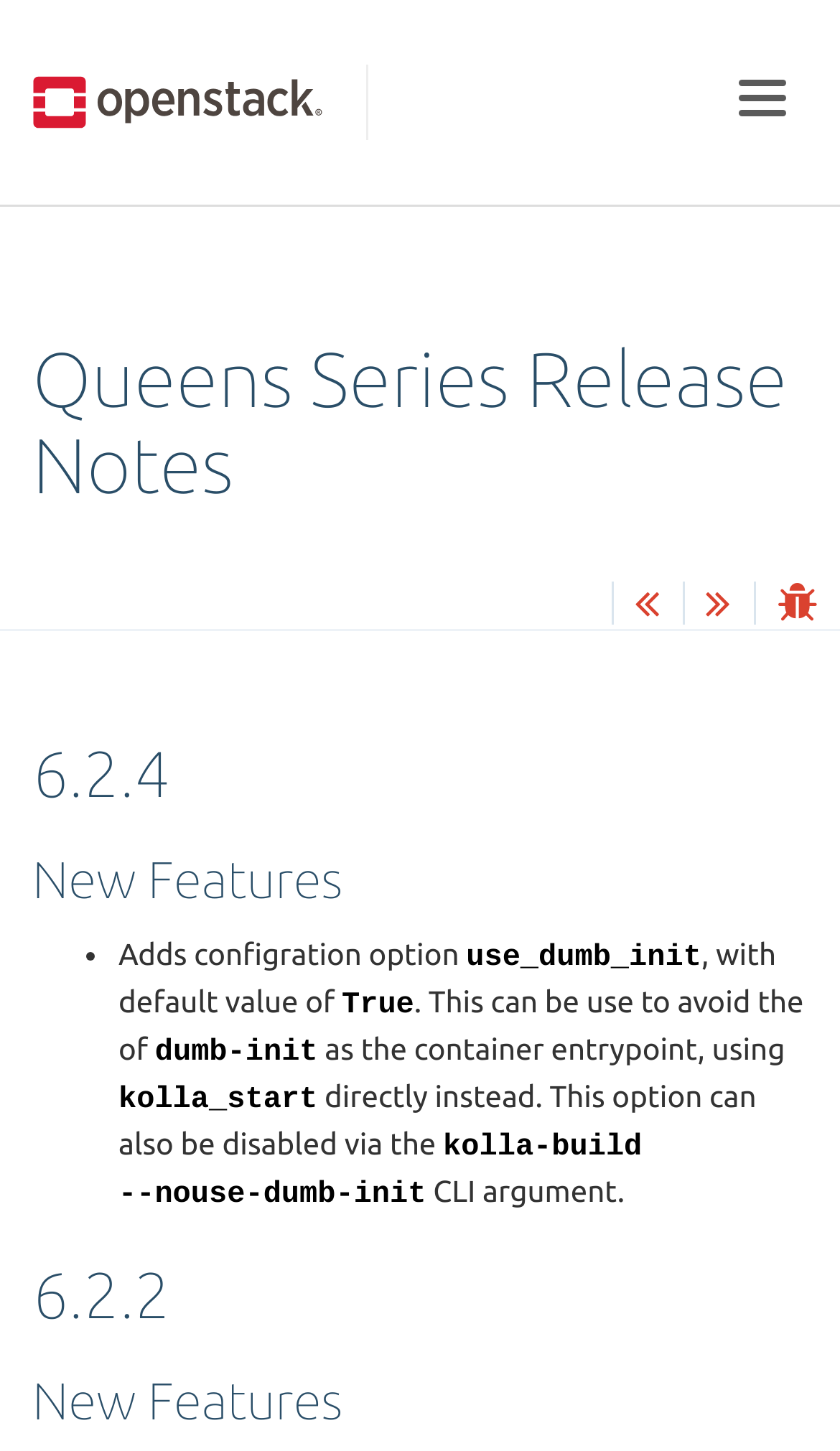Provide an in-depth description of the elements and layout of the webpage.

The webpage is a documentation page for the Queens Series Release Notes, specifically for the Kolla Release Notes. At the top right corner, there is a button labeled "Toggle navigation". On the top left, there is a link with no text. Below it, there is a heading that displays the title "Queens Series Release Notes". 

To the right of the title, there are three links with icons represented by Unicode characters \uf100, \uf101, and \uf188. 

Below the title, there are two sections, each with a heading indicating the version number, "6.2.4" and "6.2.2", respectively. The first section has a subheading "New Features" and a list of bullet points. The first bullet point has a marker "•" and describes a new feature that adds a configuration option "use_dumb_init" with a default value of "True". This option can be used to avoid using "dumb-init" as the container entrypoint. 

The text continues to explain the usage of this option, including how to disable it via the "kolla-build" command with the "--nouse-dumb-init" argument. The second section also has a subheading "New Features", but its content is not described in the provided accessibility tree.